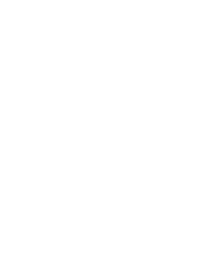What does the heart shape evoke?
Based on the image, answer the question with a single word or brief phrase.

happiness and compassion